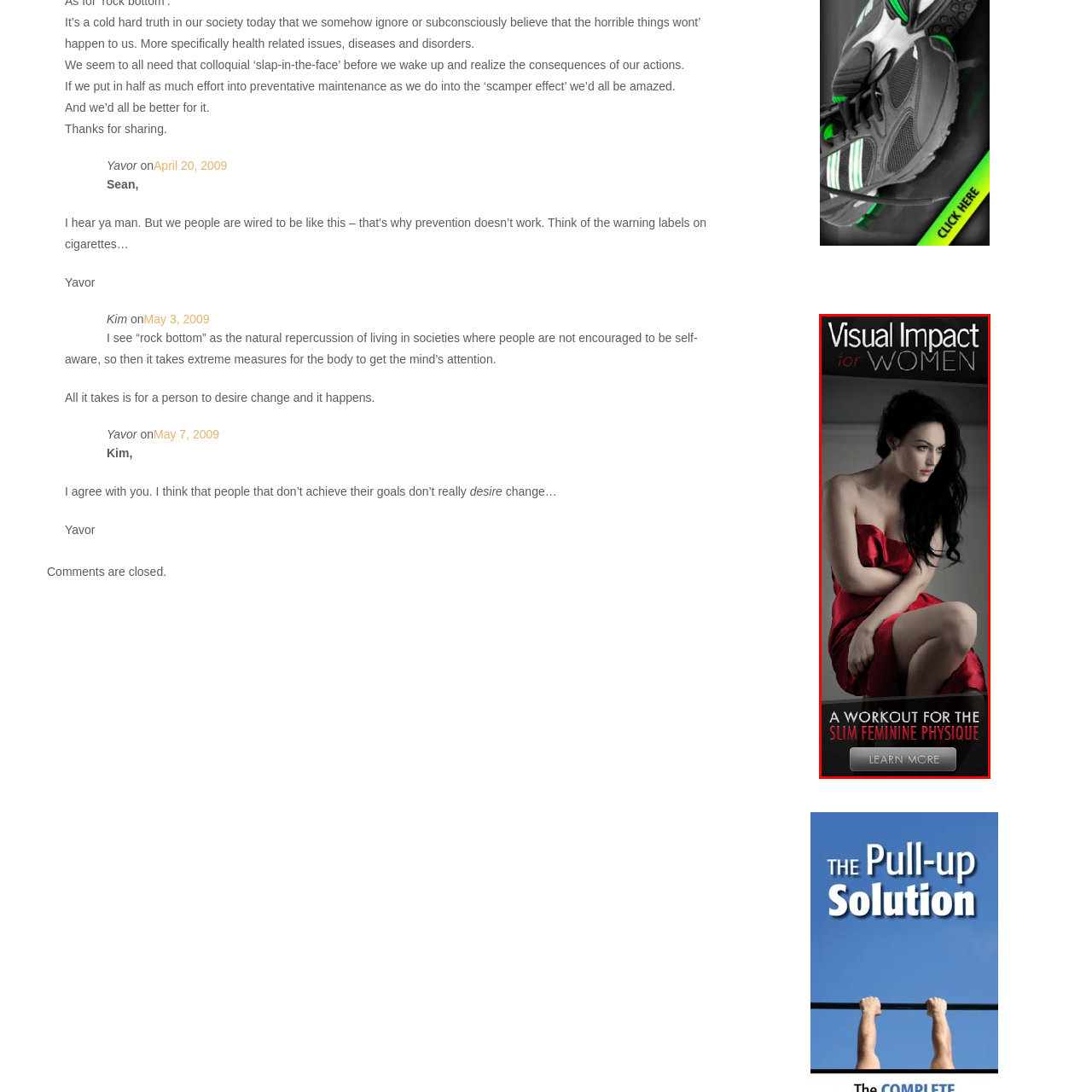What is the color of the fabric?
Examine the image highlighted by the red bounding box and provide a thorough and detailed answer based on your observations.

The answer can be obtained by analyzing the caption, which describes the woman as 'elegantly draped in a flowing red fabric'. This phrase explicitly states the color of the fabric, which is red.